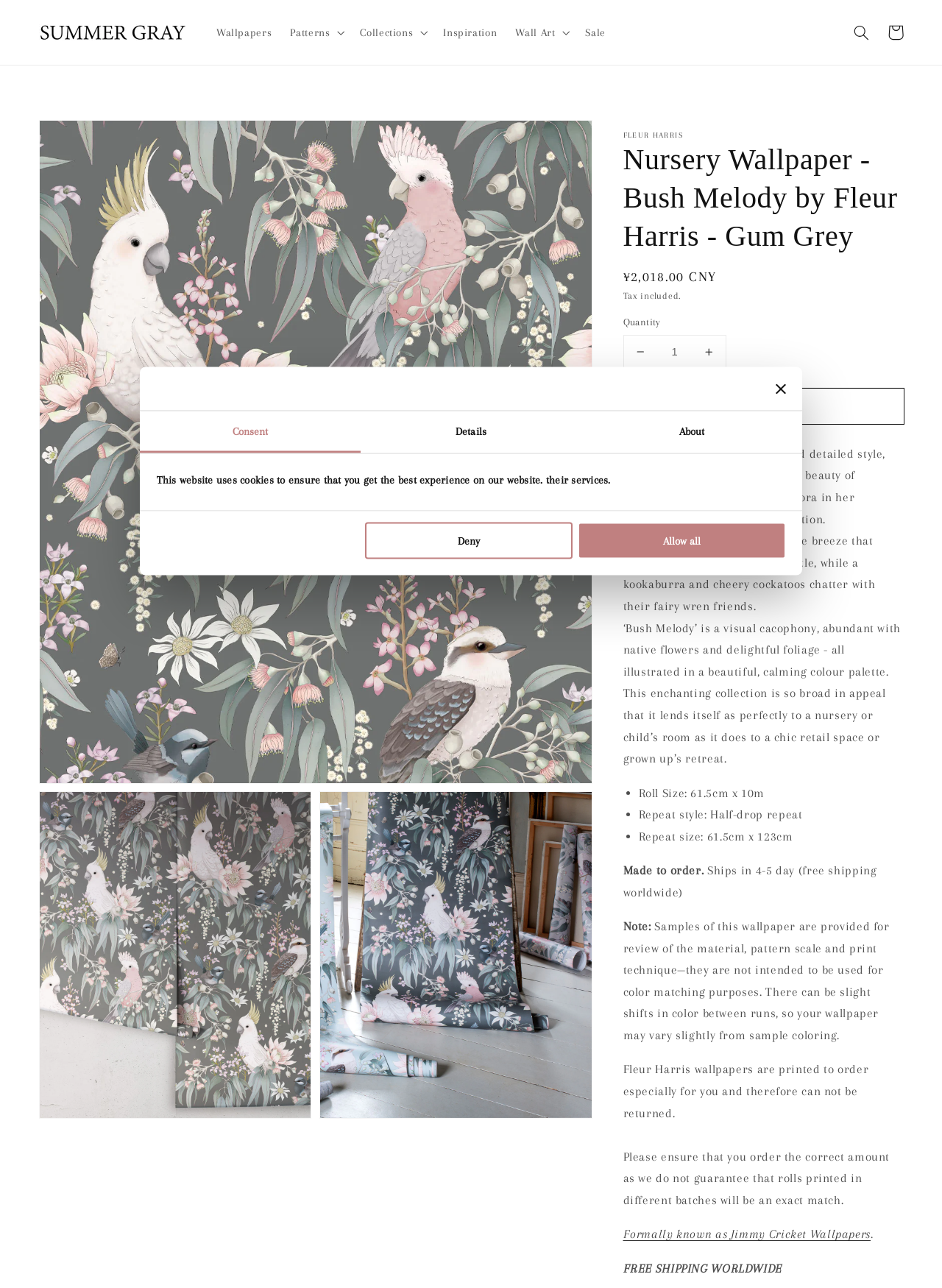Please find the bounding box coordinates of the element that needs to be clicked to perform the following instruction: "Open the 'Search' dialog". The bounding box coordinates should be four float numbers between 0 and 1, represented as [left, top, right, bottom].

[0.897, 0.012, 0.933, 0.038]